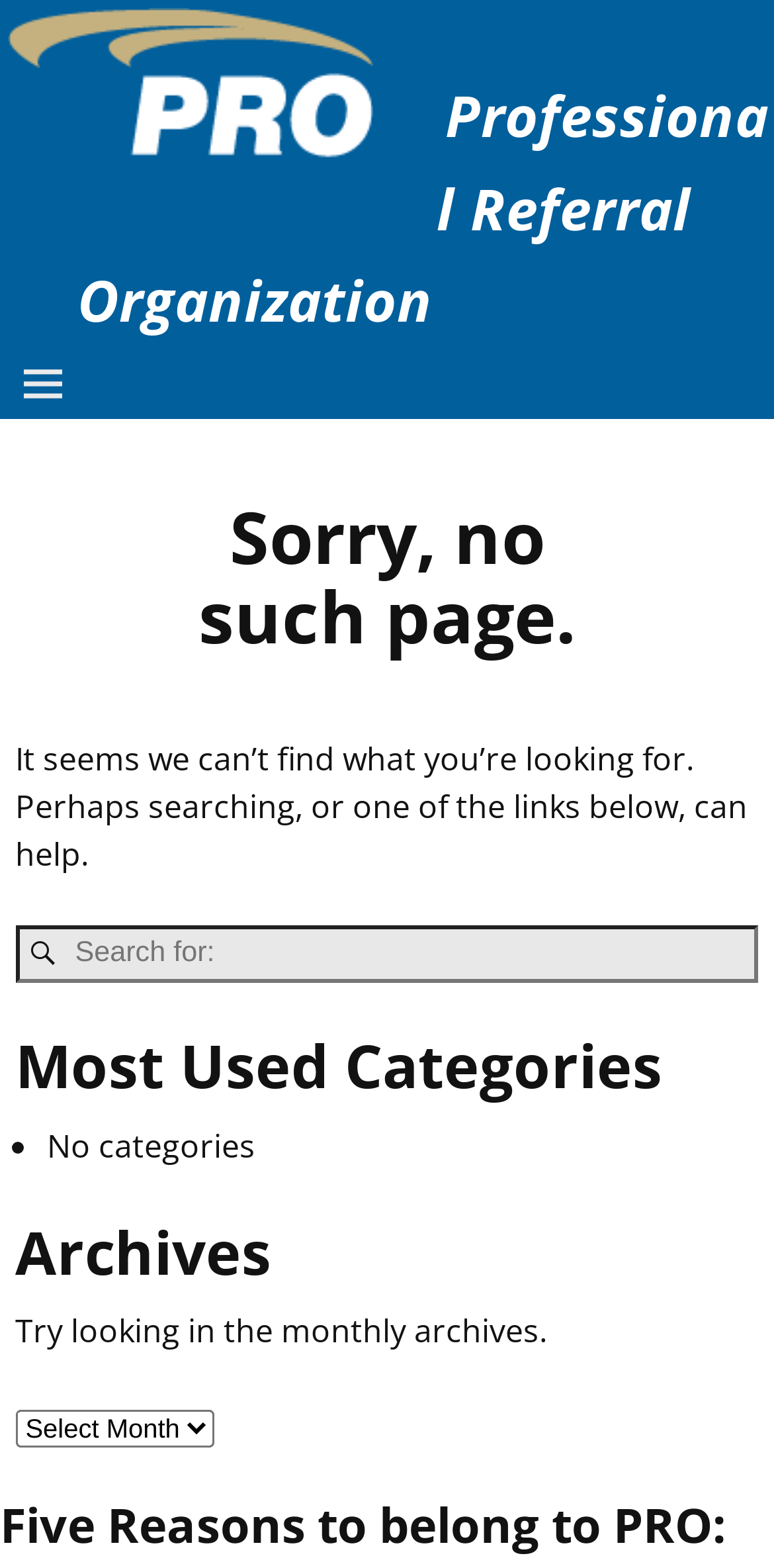Use a single word or phrase to respond to the question:
How many links are in the PRO logo?

One